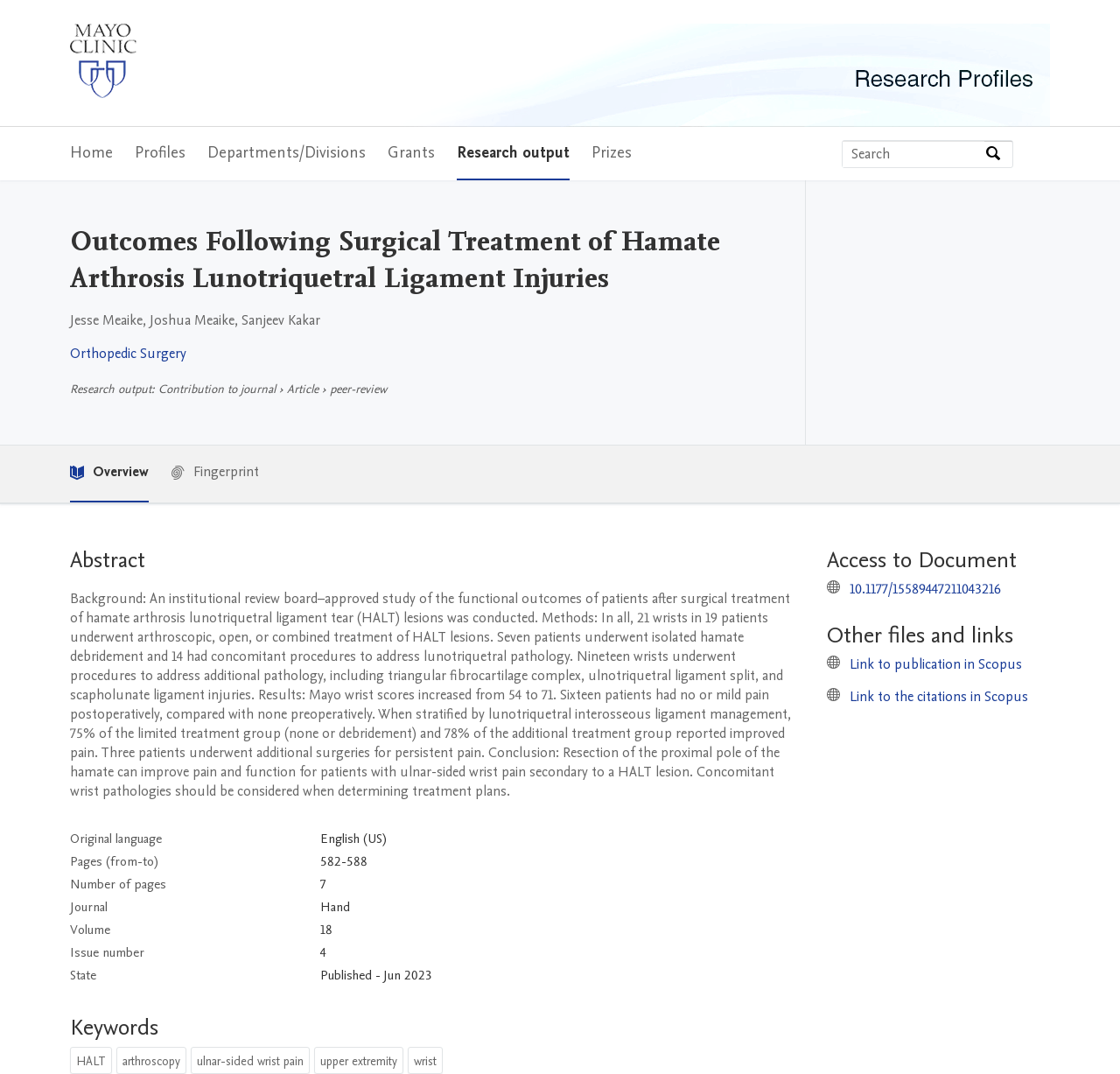Using the information shown in the image, answer the question with as much detail as possible: What is the purpose of the search bar?

The search bar is located at the top-right corner of the webpage, and its purpose is to allow users to search for specific information by expertise, name, or affiliation, as indicated by the placeholder text.